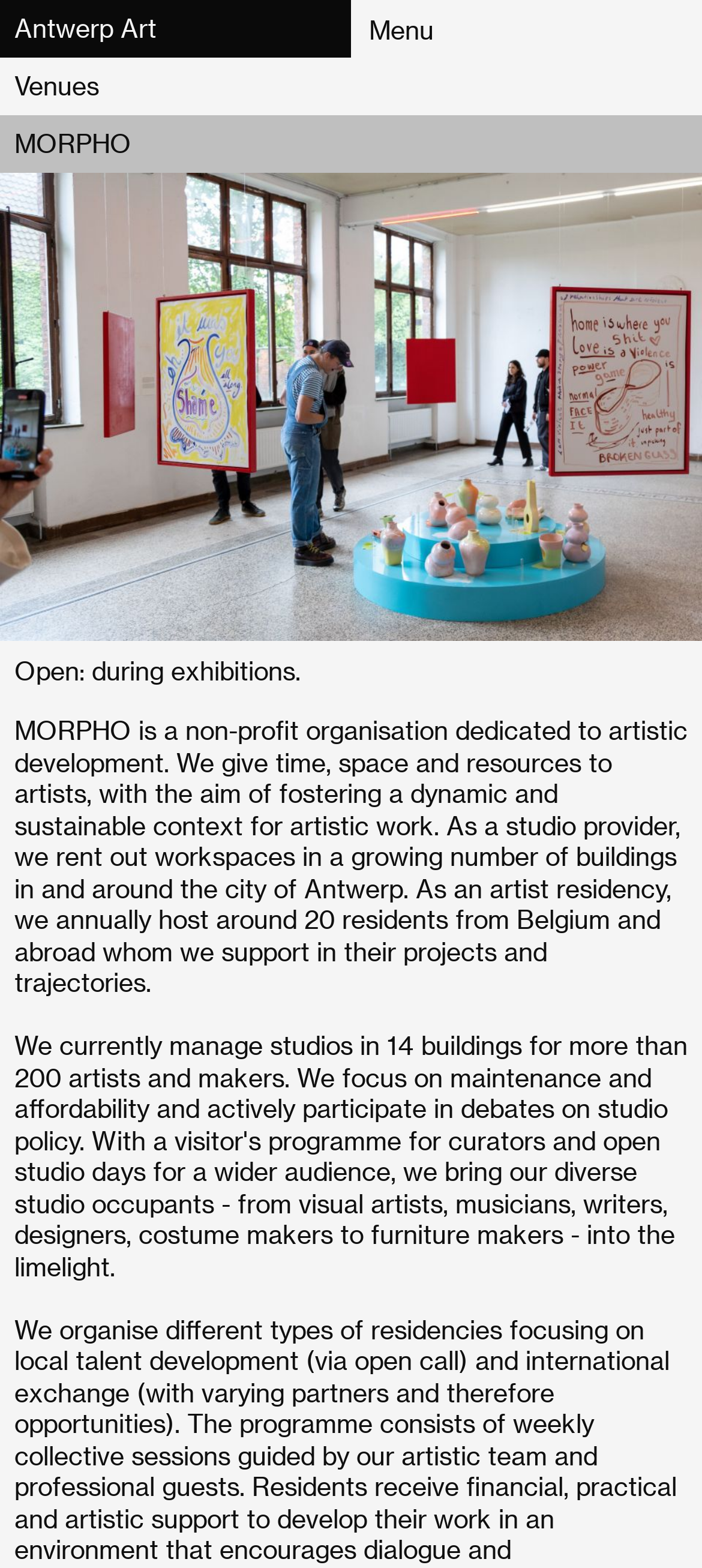How many buildings are mentioned in the webpage?
Please use the image to deliver a detailed and complete answer.

The webpage mentions that MORPHO rents out workspaces in a growing number of buildings in and around the city of Antwerp, but it does not provide a specific number.